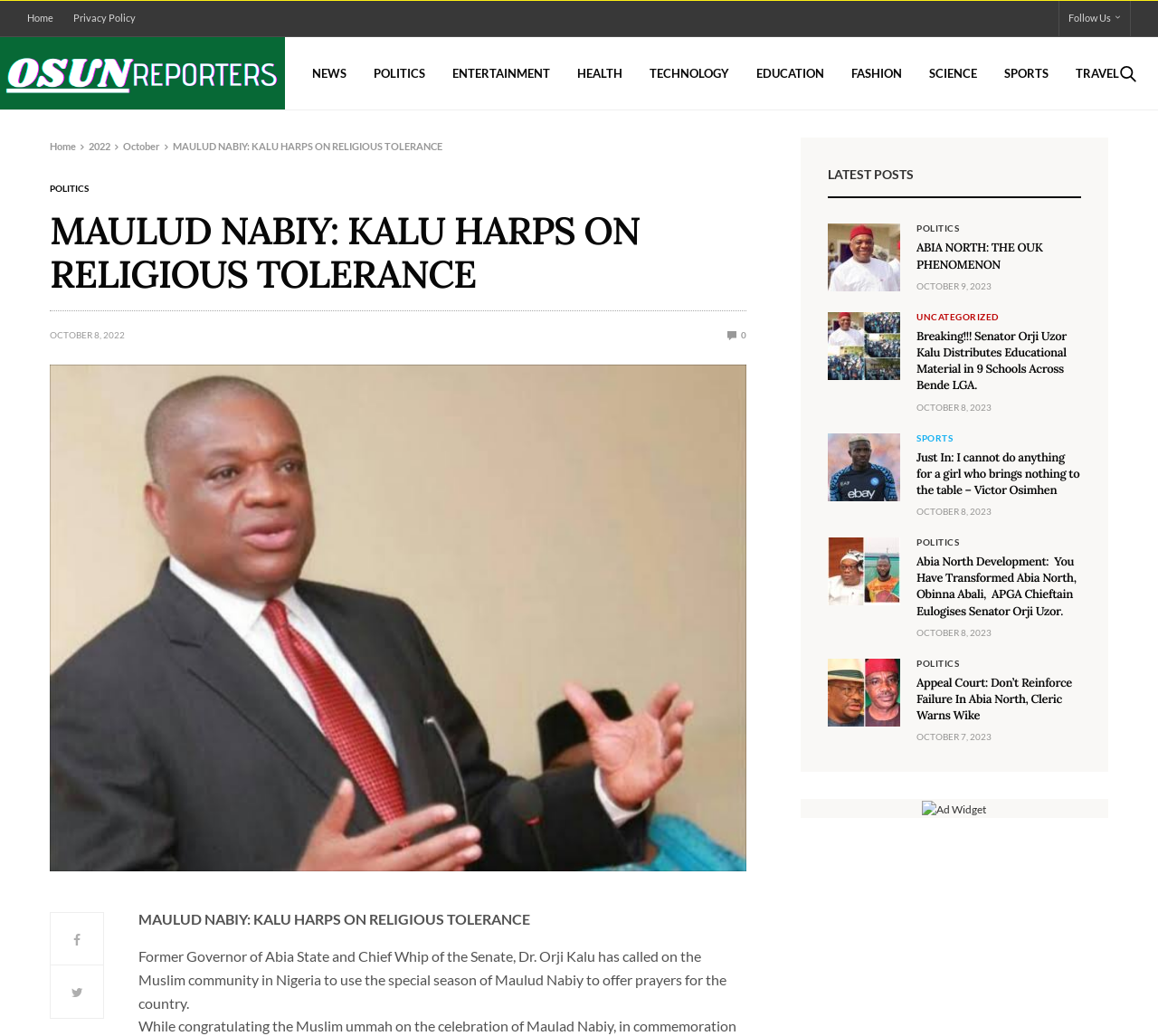Determine the bounding box coordinates (top-left x, top-left y, bottom-right x, bottom-right y) of the UI element described in the following text: Health

[0.498, 0.062, 0.538, 0.08]